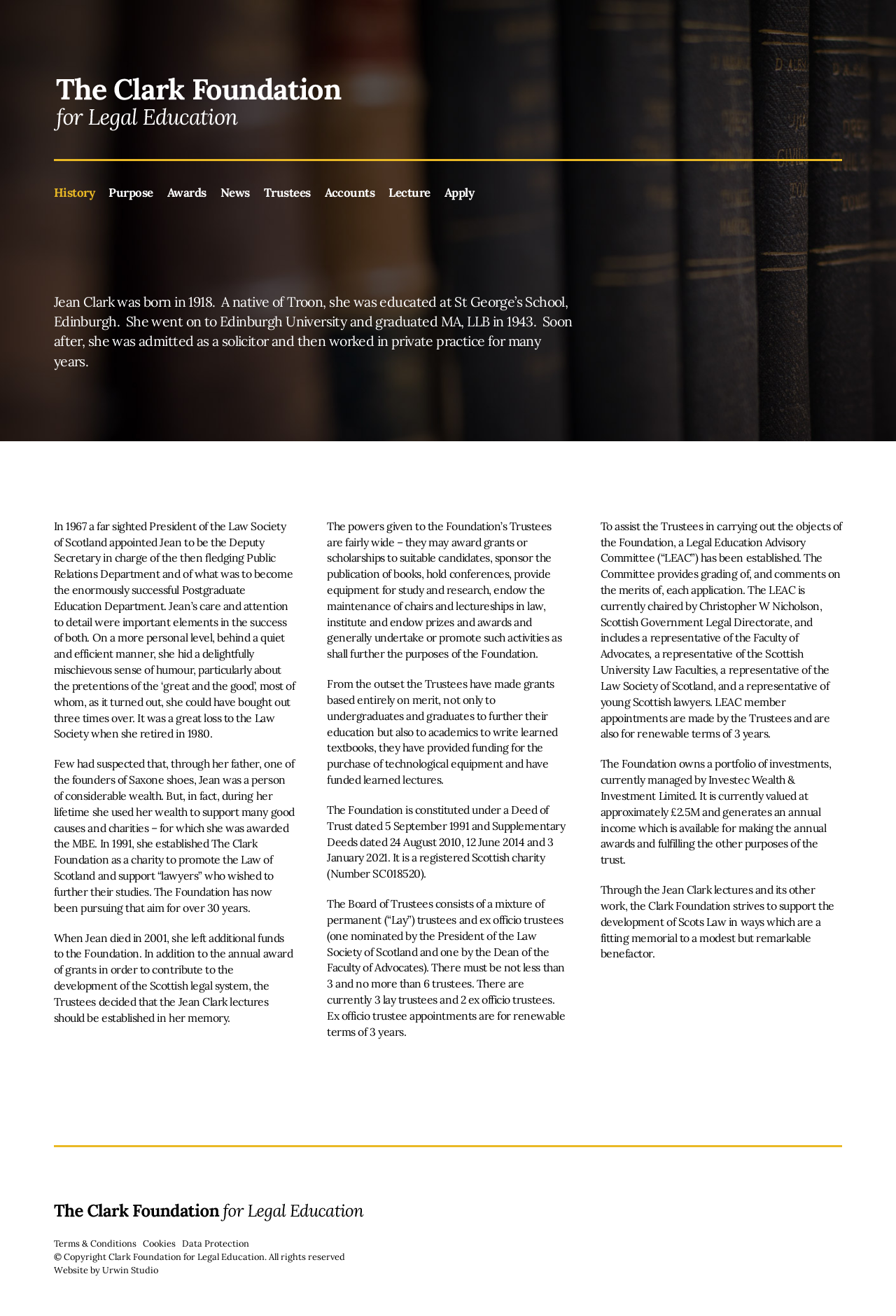Explain the webpage's design and content in an elaborate manner.

The webpage is about the history of the Clark Foundation for Legal Education. At the top, there is a logo and a link to the foundation's homepage, accompanied by an image. Below this, there is a navigation menu with links to different sections, including "History", "Purpose", "Awards", "News", "Trustees", "Accounts", "Lecture", and "Apply".

The main content of the page is an article about the history of the foundation, which is divided into several paragraphs. The article starts by describing the life of Jean Clark, the founder of the foundation, including her education and career as a solicitor. It then explains how she used her wealth to support good causes and charities, and how she established the Clark Foundation in 1991 to promote the law of Scotland and support lawyers who wish to further their studies.

The article continues to describe the foundation's activities, including the establishment of the Jean Clark lectures, and the powers given to the foundation's trustees. It also explains how the trustees make grants based on merit, not only to undergraduates and graduates but also to academics, and how they provide funding for the purchase of technological equipment and learned lectures.

Further down the page, there are additional sections that provide more information about the foundation, including its constitution, the board of trustees, and the legal education advisory committee. There is also a section that describes the foundation's investments and annual income.

At the bottom of the page, there are links to the foundation's terms and conditions, cookies, data protection, and copyright information. There is also a link to the website's designer, Urwin Studio, and a "Back to Top" link that allows users to quickly return to the top of the page.